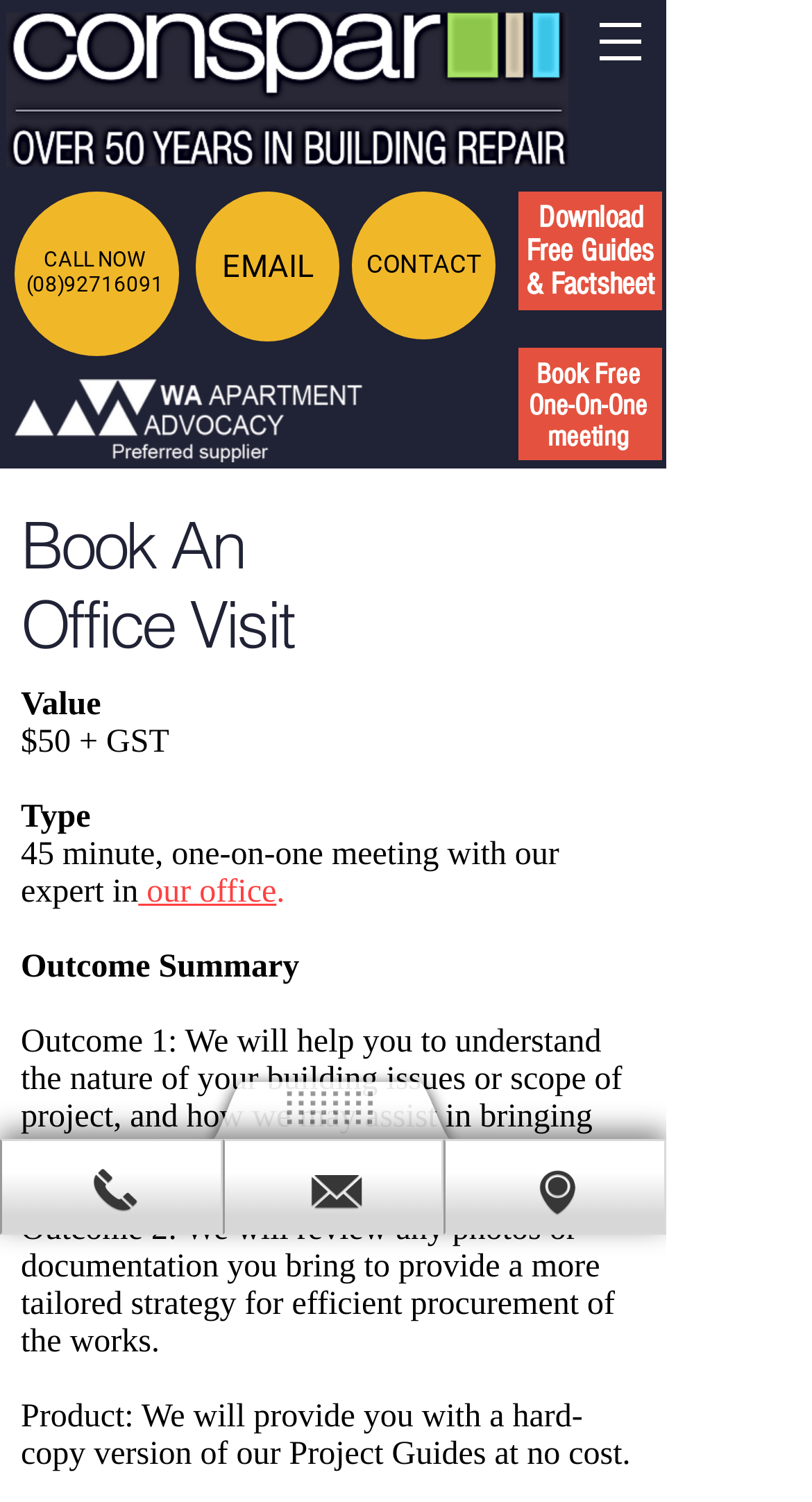Give an extensive and precise description of the webpage.

This webpage appears to be a professional services website, specifically for a building repair company called CONSPAR. At the top left, there is a logo with the company name and a tagline "50 YEARS" in an image format. 

To the right of the logo, there is a navigation menu labeled "Site" with a dropdown button. Below the navigation menu, there are three prominent buttons: "CALL NOW", "EMAIL", and "CONTACT". The "CALL NOW" button is accompanied by a phone number "(08) 92716091". 

On the left side of the page, there is an image of a logo from the "WA APARTMENT ADVOCACY GROUP BW" organization. 

The main content of the page is divided into several sections. One section is headed "Download Free Guides & Factsheet" with a button to download the guides. Another section is headed "Book Free One-On-One meeting" with a link to book a meeting. 

Below these sections, there is a prominent heading "Book An Office Visit" with details about the visit, including the value, type, and outcome. The outcome is described in three points, explaining how the company will help the client understand their building issues, review photos and documentation, and provide a hard-copy version of their Project Guides. 

At the bottom of the page, there are three links, likely to other pages on the website or social media profiles.